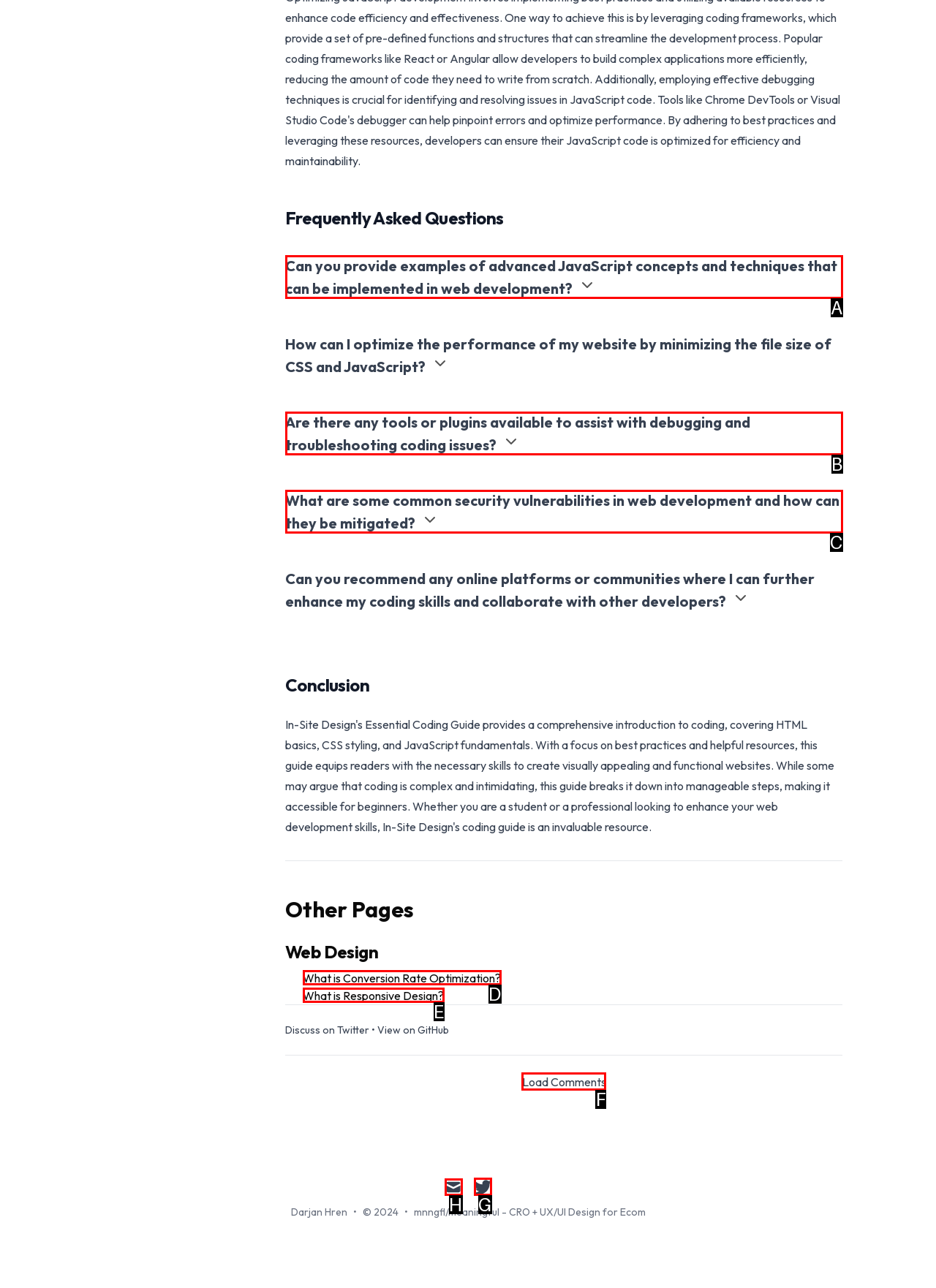Out of the given choices, which letter corresponds to the UI element required to Check the mail link? Answer with the letter.

H